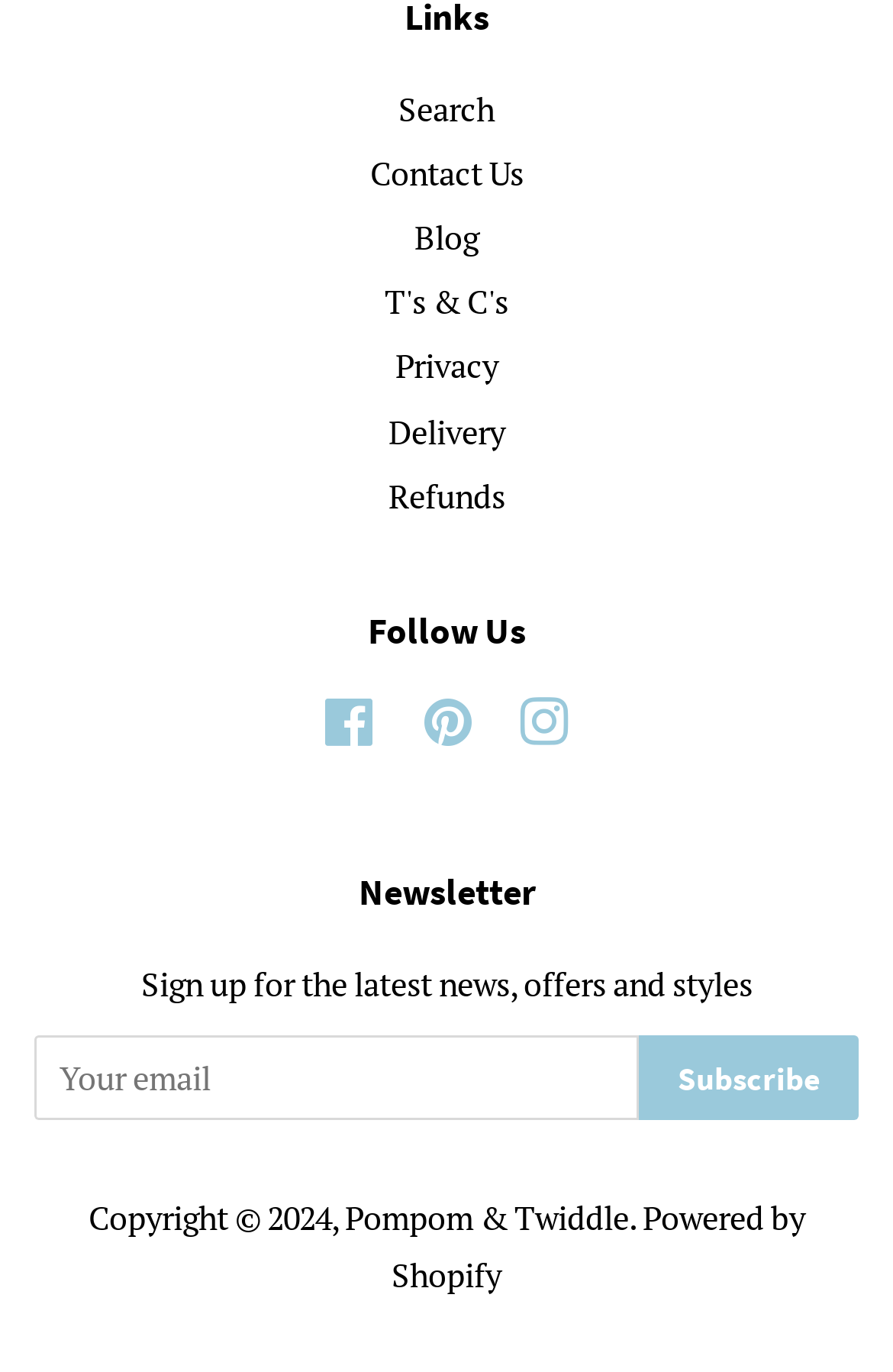Locate the bounding box coordinates of the clickable area to execute the instruction: "Search the website". Provide the coordinates as four float numbers between 0 and 1, represented as [left, top, right, bottom].

[0.446, 0.063, 0.554, 0.095]